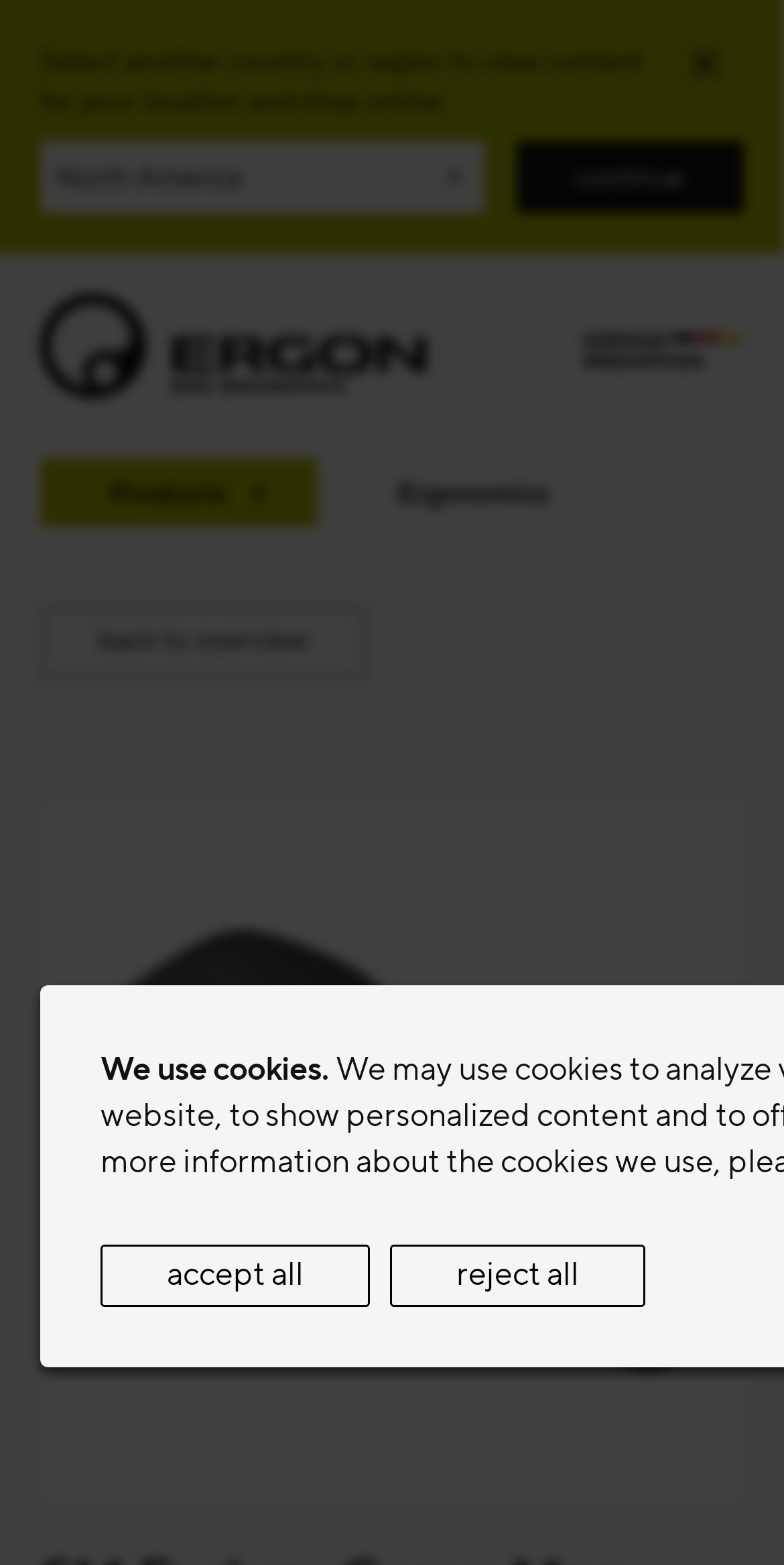What is the name of the product shown below the 'German Innovation' image?
By examining the image, provide a one-word or phrase answer.

SM Enduro Comp Men